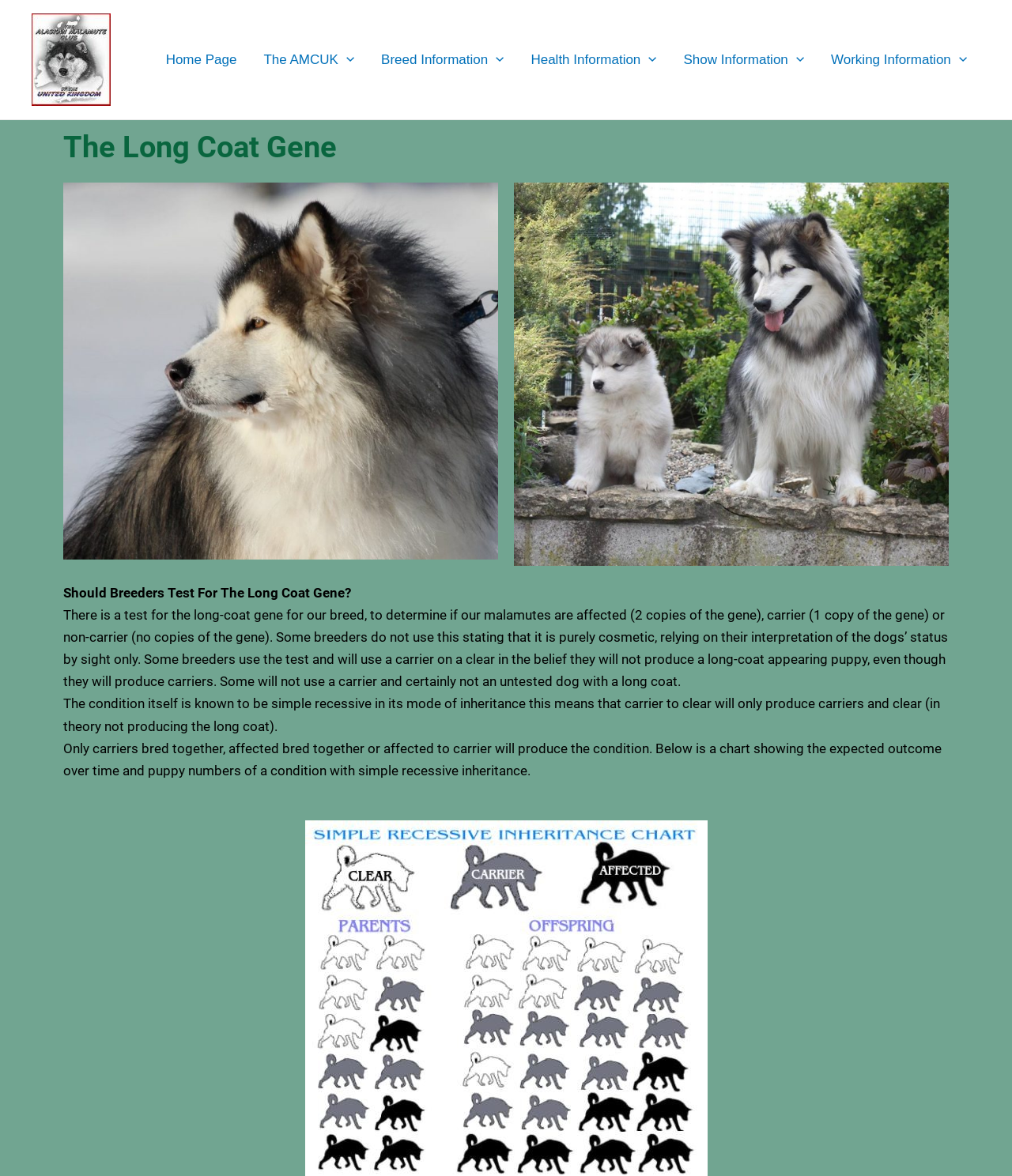Specify the bounding box coordinates of the area to click in order to execute this command: 'Expand the Breed Information Menu Toggle'. The coordinates should consist of four float numbers ranging from 0 to 1, and should be formatted as [left, top, right, bottom].

[0.363, 0.024, 0.511, 0.078]